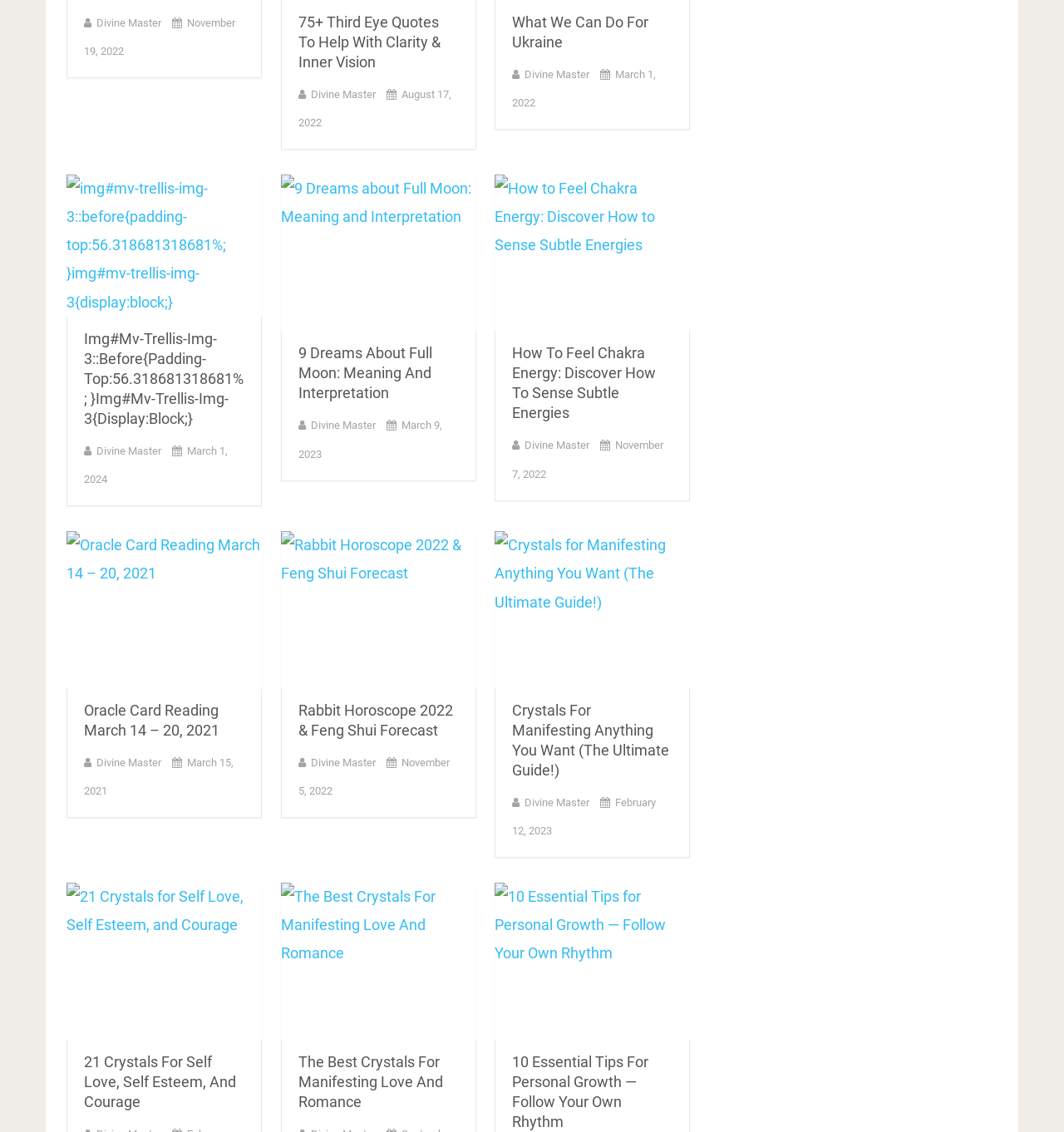What is the title of the first article?
Please provide a comprehensive answer based on the information in the image.

I determined the title of the first article by looking at the heading element with the text '75+ Third Eye Quotes To Help With Clarity & Inner Vision' which is located at the top of the first article section.